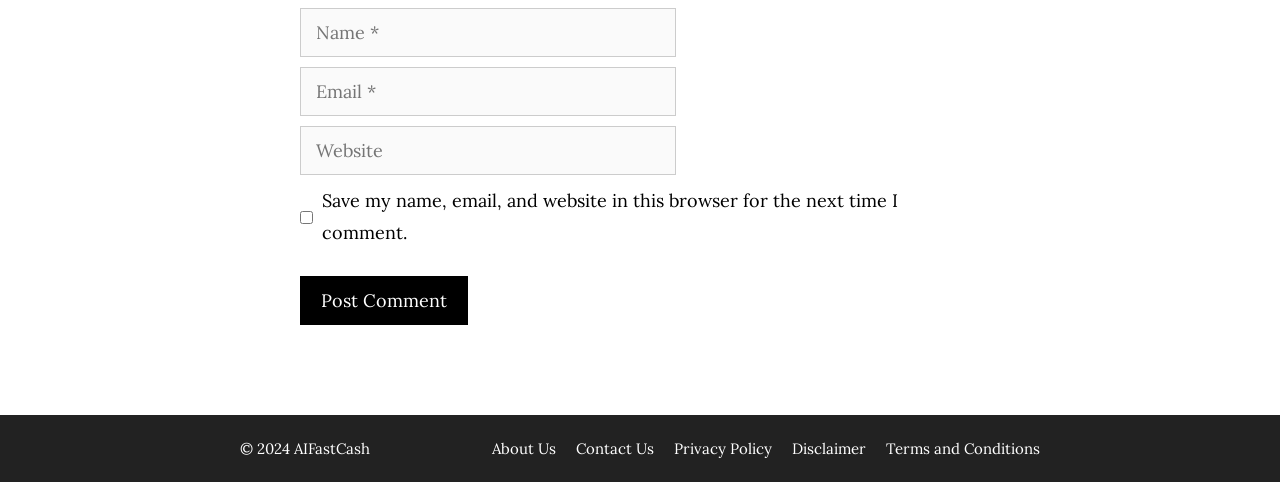Provide the bounding box coordinates of the area you need to click to execute the following instruction: "Go to BRE Group homepage".

None